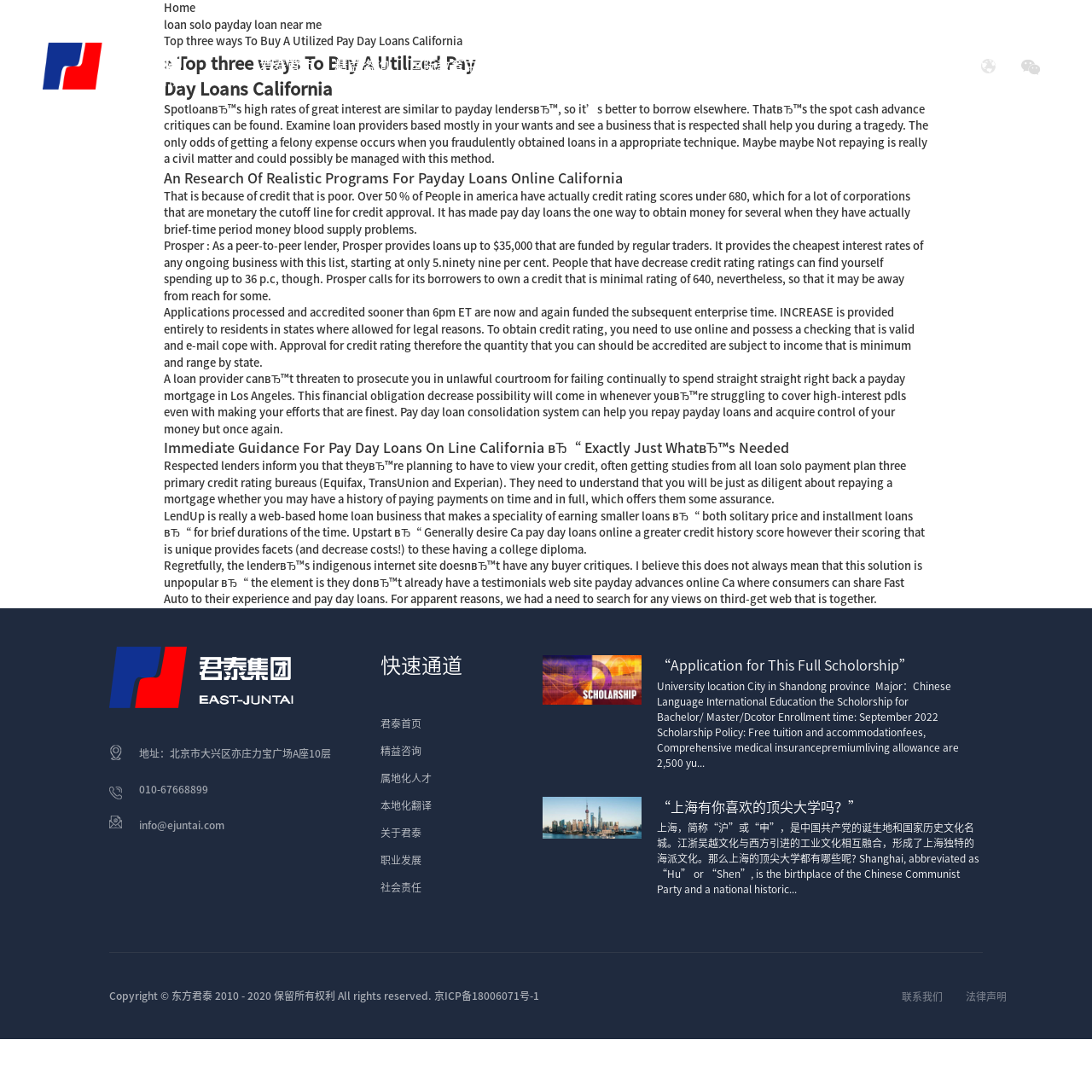What is the email address of the company?
Look at the image and provide a short answer using one word or a phrase.

info@ejuntai.com